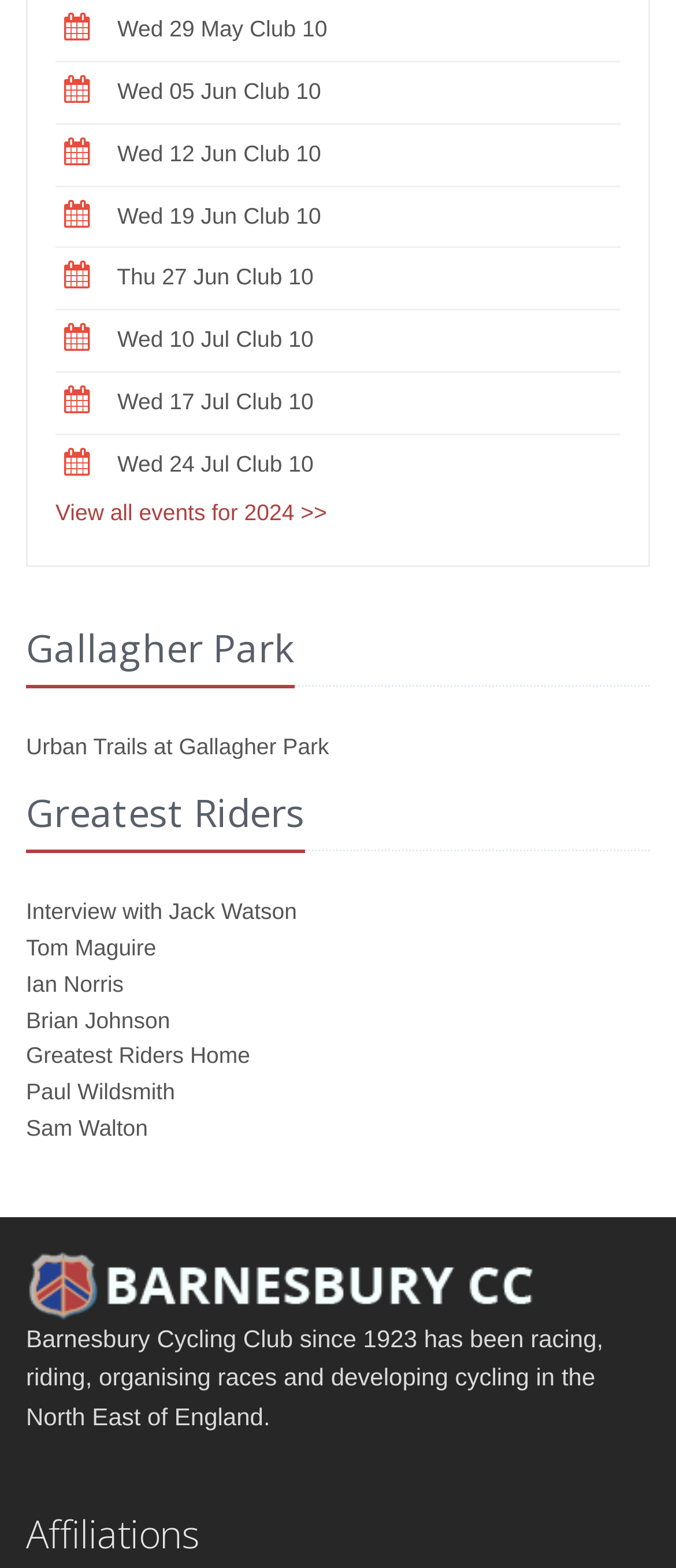Identify the bounding box coordinates of the section to be clicked to complete the task described by the following instruction: "Check out the interview with Jack Watson". The coordinates should be four float numbers between 0 and 1, formatted as [left, top, right, bottom].

[0.038, 0.573, 0.439, 0.59]